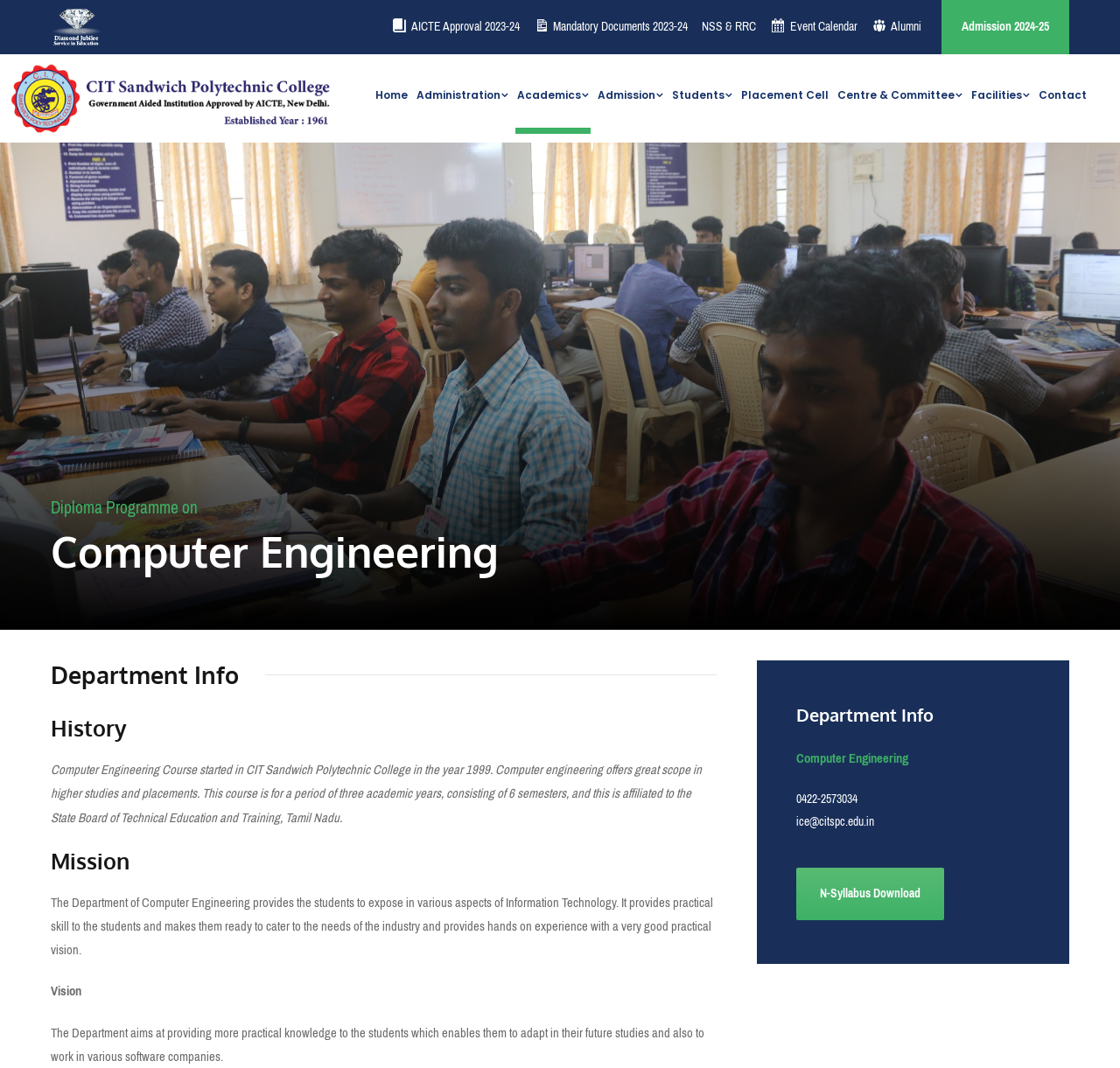Provide the bounding box coordinates of the section that needs to be clicked to accomplish the following instruction: "Download N-Syllabus."

[0.711, 0.812, 0.843, 0.862]